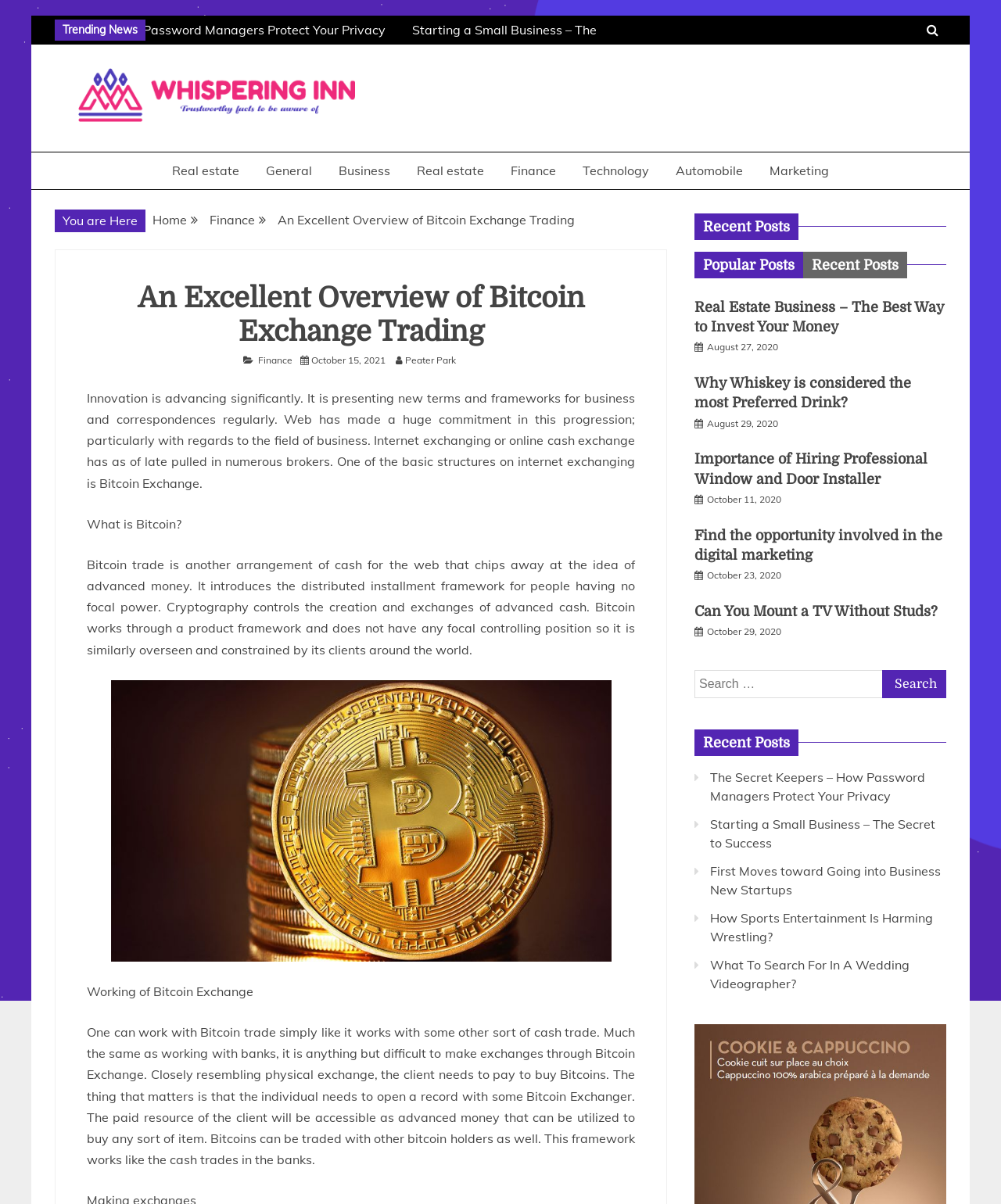Describe every aspect of the webpage in a detailed manner.

This webpage is about Whispering Inn, a blog that provides various articles and news on different topics. At the top, there is a link to skip to the content. Below that, there is a section titled "Trending News" with several links to news articles, including "First Moves toward Going into Business New Startups" and "What To Search For In A Wedding Videographer?".

To the right of the "Trending News" section, there is a menu with links to different categories, including "Real estate", "General", "Business", "Finance", "Technology", "Automobile", and "Marketing". Below the menu, there is a breadcrumb navigation section that shows the current page's location in the website's hierarchy.

The main content of the page is an article titled "An Excellent Overview of Bitcoin Exchange Trading". The article discusses the concept of Bitcoin exchange and how it works. It explains that Bitcoin is a digital currency that uses cryptography to control its creation and transactions, and that it operates independently without a central controlling authority. The article also describes how Bitcoin exchange works, similar to traditional currency exchange, and how it can be used to buy products.

To the right of the article, there is a section titled "Recent Posts" with links to several recent articles, including "Real Estate Business – The Best Way to Invest Your Money" and "Why Whiskey is considered the most Preferred Drink?". Below that, there is a search bar where users can search for specific topics.

At the bottom of the page, there are more links to recent articles, including "The Secret Keepers – How Password Managers Protect Your Privacy" and "Starting a Small Business – The Secret to Success".